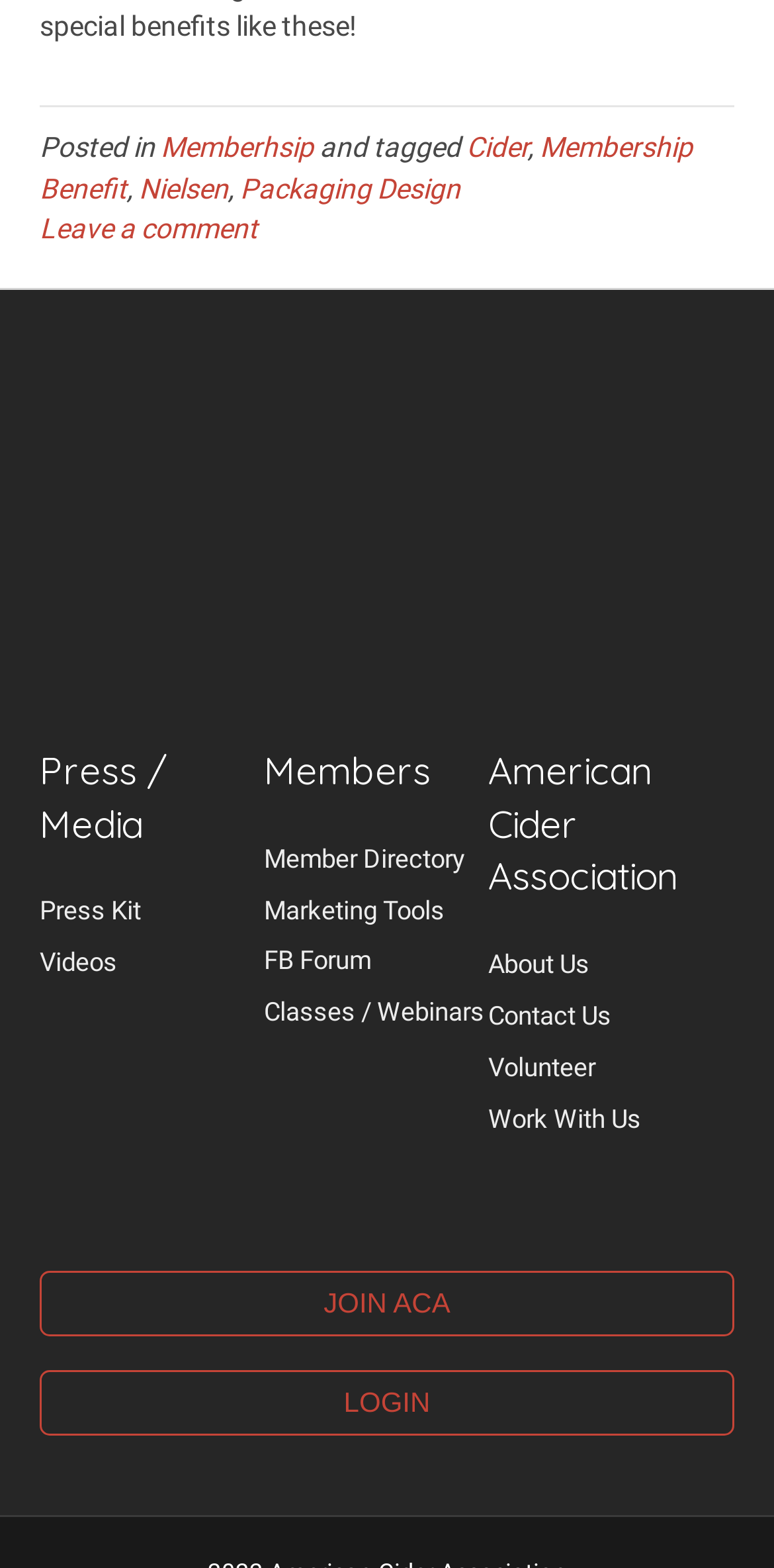What is the first link under 'American Cider Association'?
Answer the question with a single word or phrase by looking at the picture.

About Us